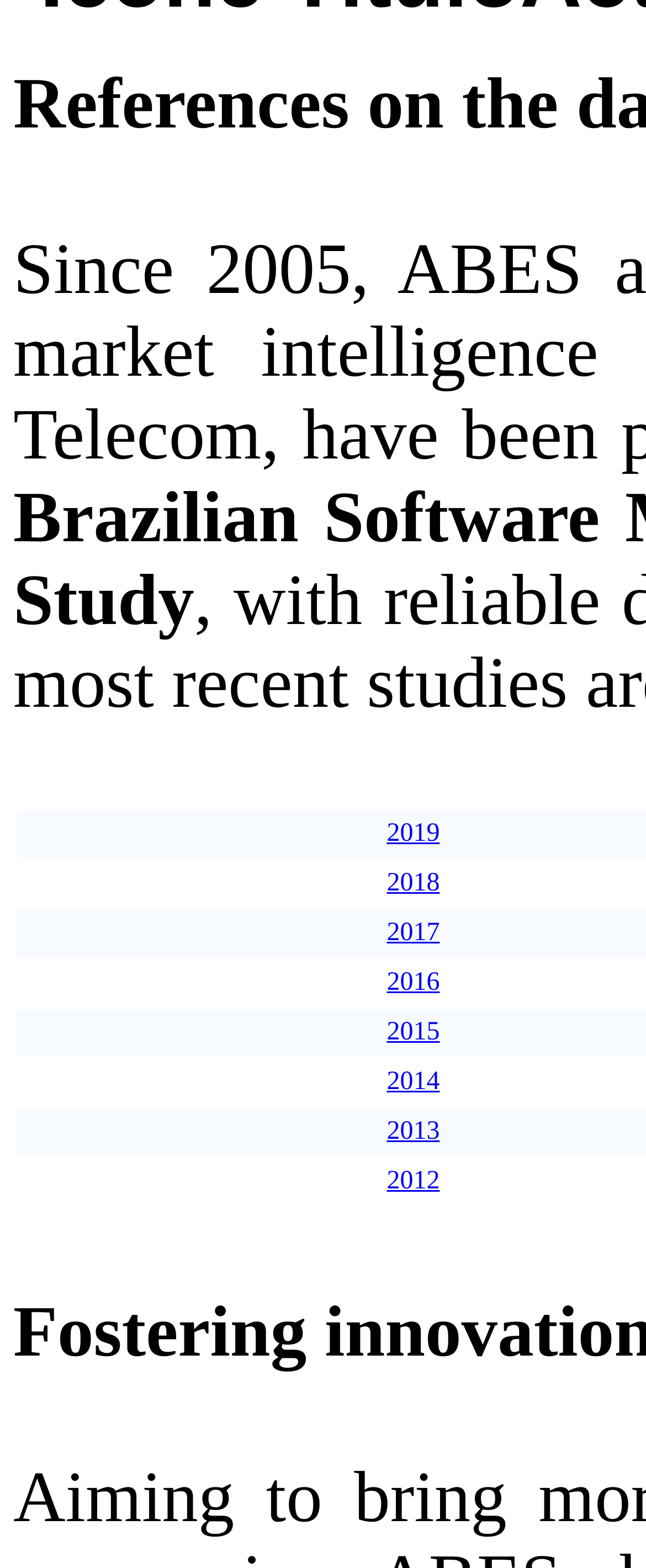How many links are there on the webpage?
Based on the image, answer the question with a single word or brief phrase.

8